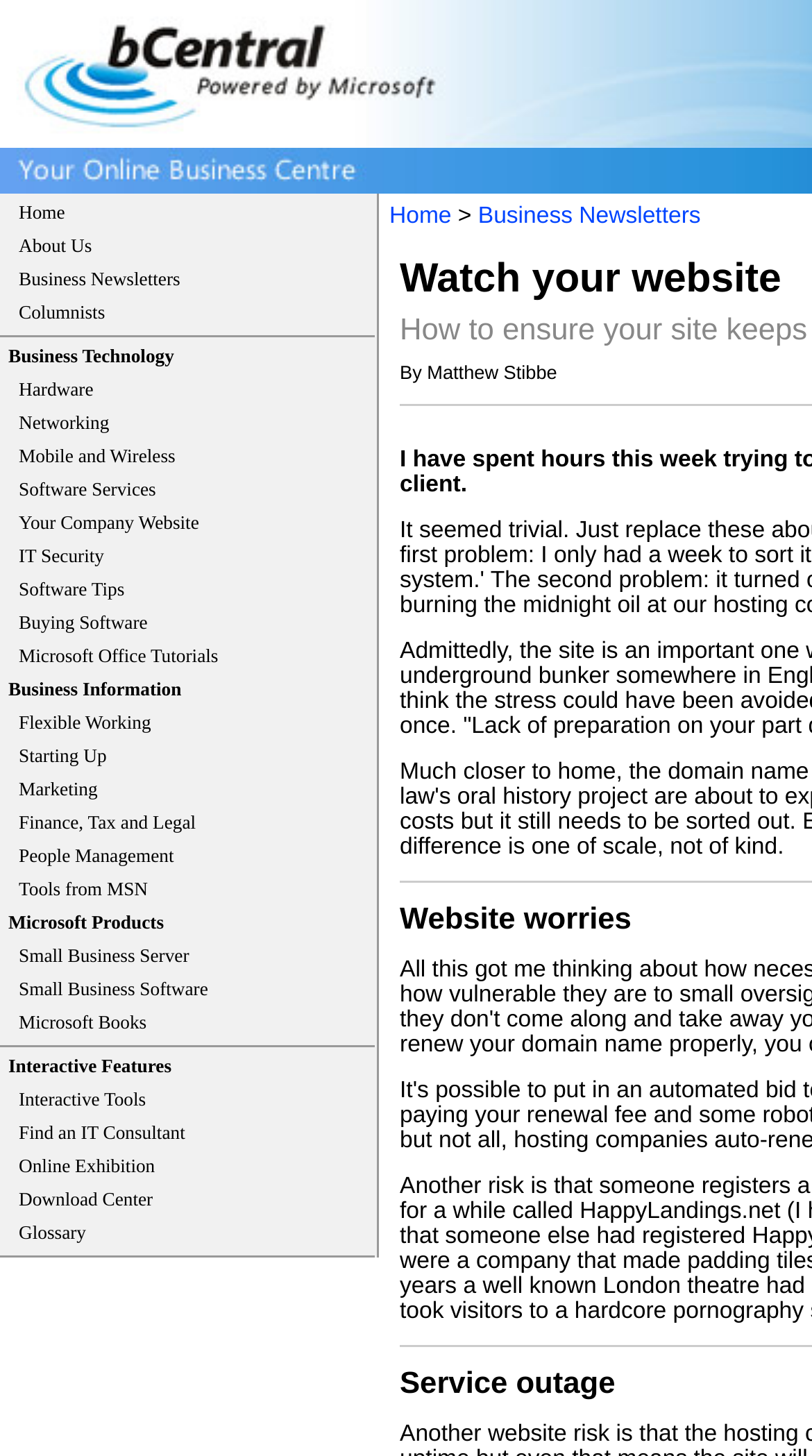Please locate the bounding box coordinates of the element that should be clicked to complete the given instruction: "go to Adam Byram's homepage".

None